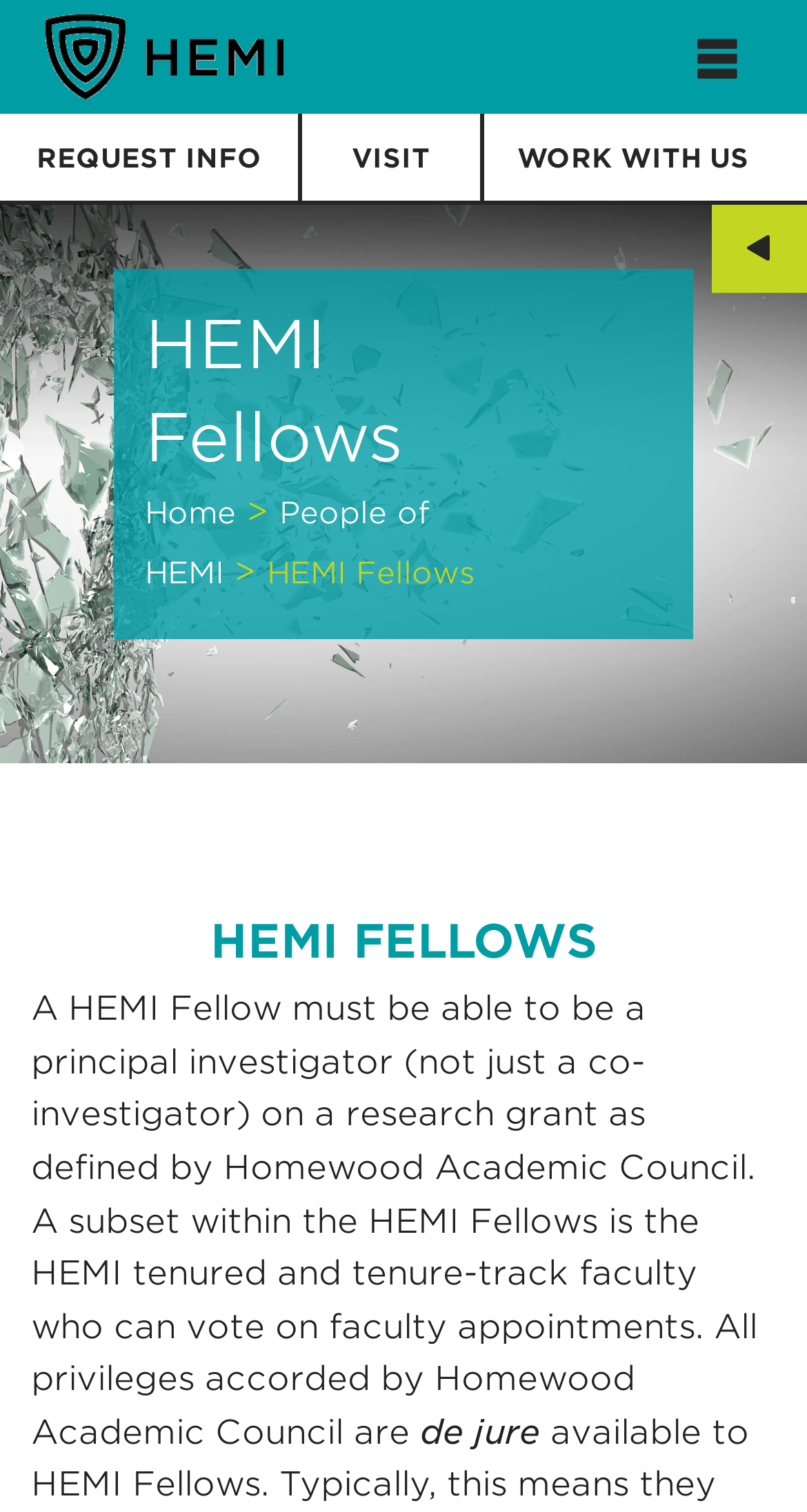What is the name of the institute?
Based on the visual information, provide a detailed and comprehensive answer.

I found the answer by looking at the link with the text 'Hopkins Extreme Materials Institute' at the top of the page, which is likely the name of the institute.